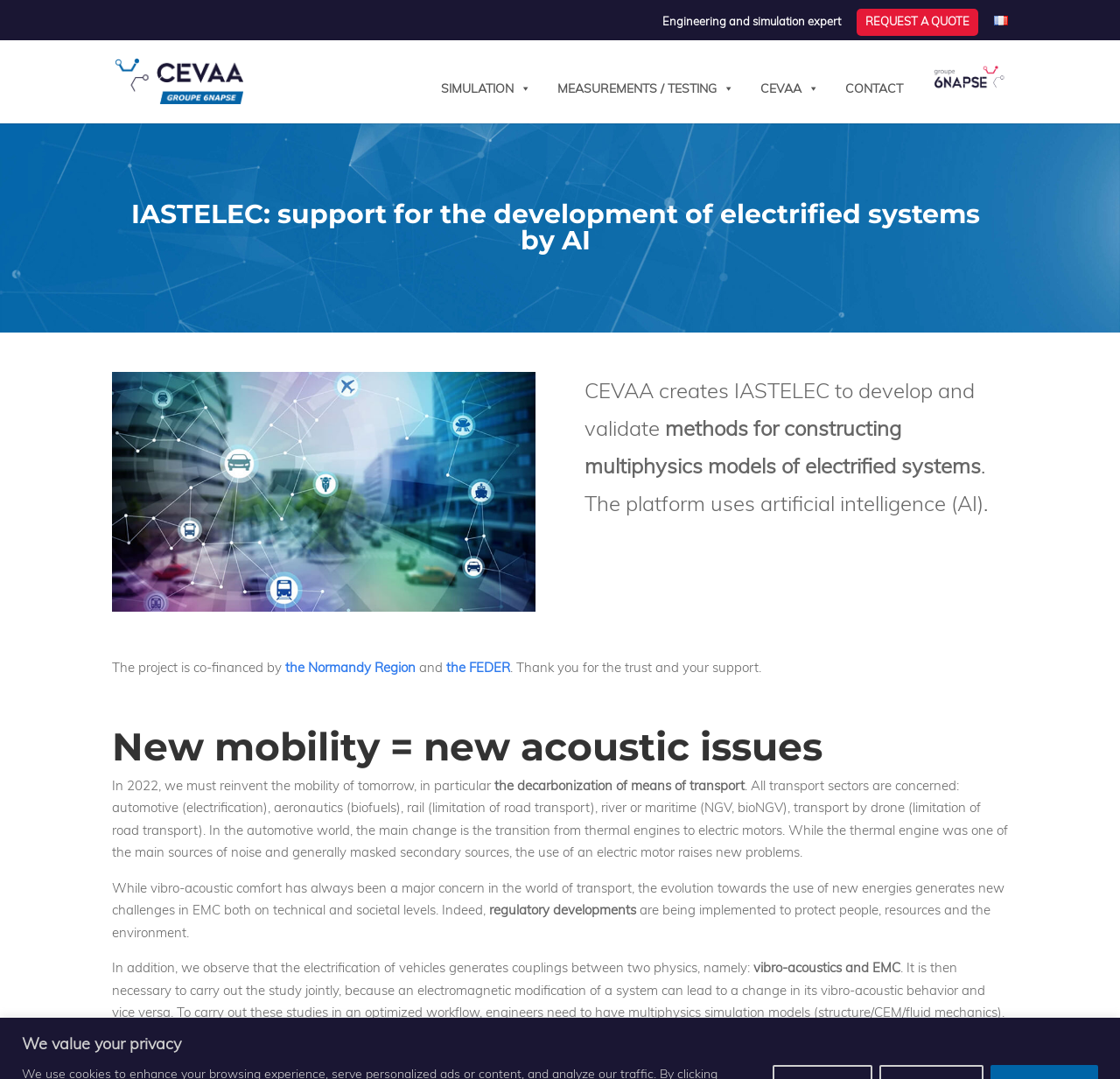What is the funding source of the project?
From the image, respond using a single word or phrase.

Normandy Region and FEDER